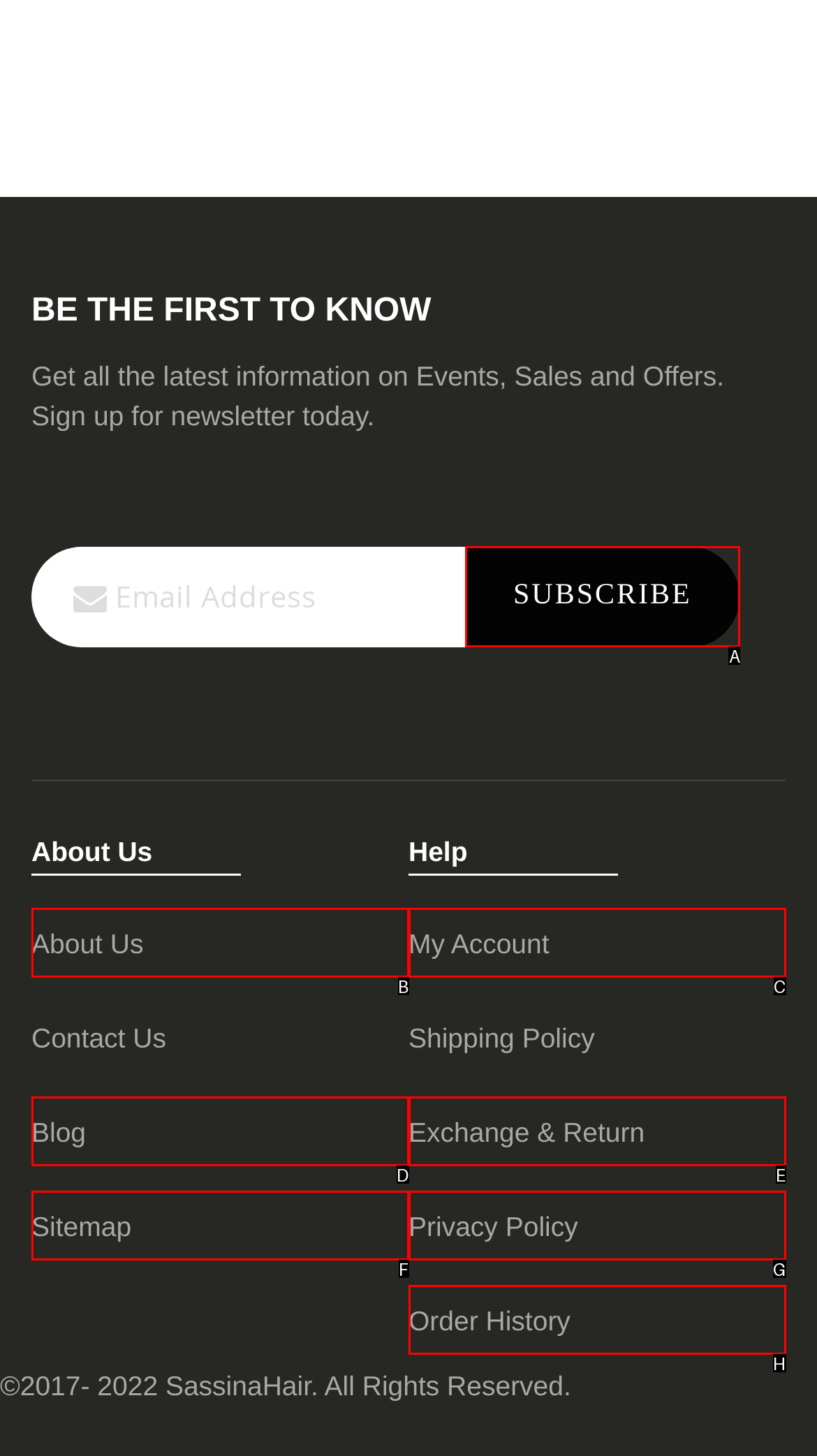Tell me which one HTML element best matches the description: Exchange & Return Answer with the option's letter from the given choices directly.

E